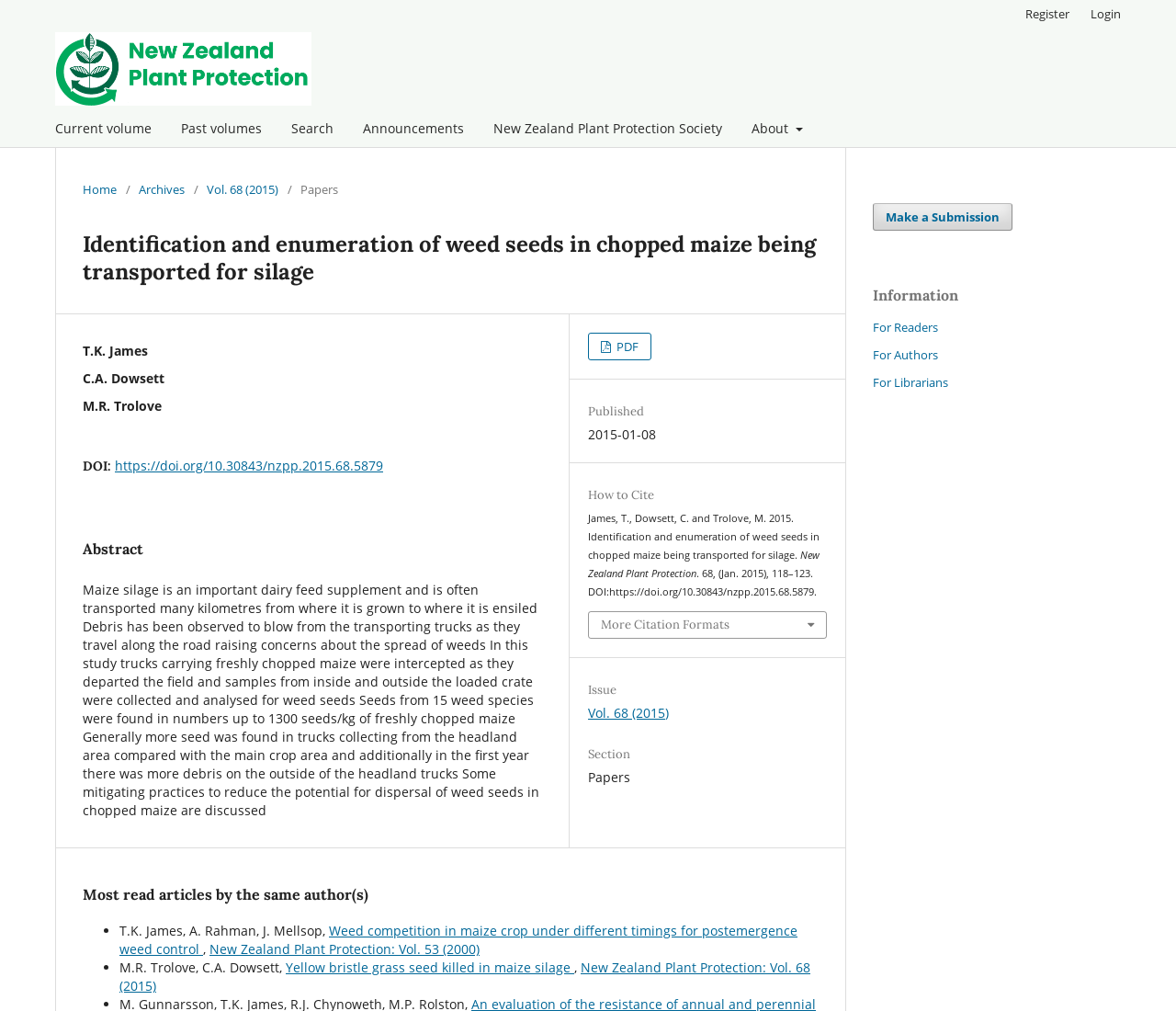Please specify the bounding box coordinates of the region to click in order to perform the following instruction: "View current volume".

[0.041, 0.114, 0.134, 0.145]